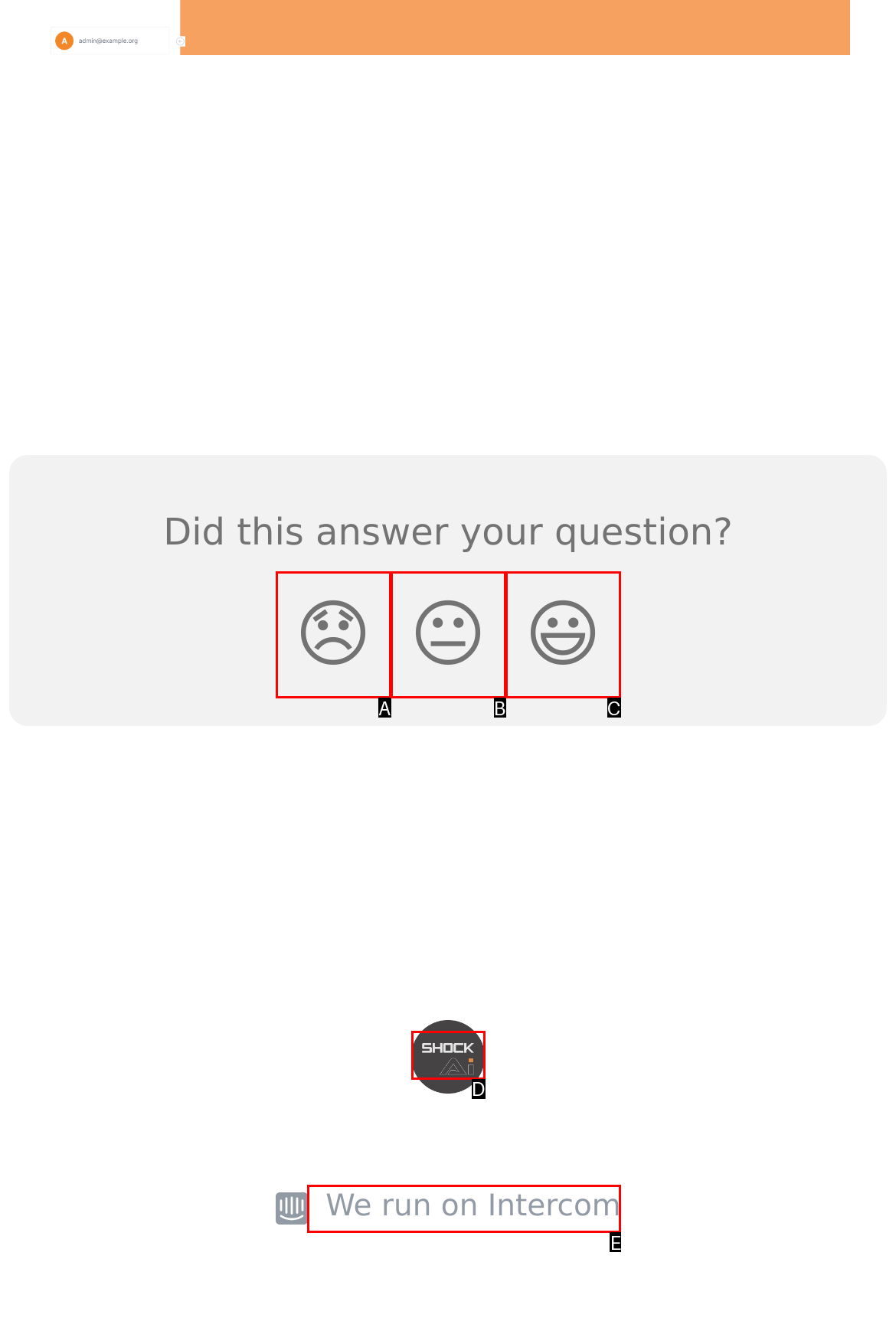Based on the description: alt="Shot Track Help Center", find the HTML element that matches it. Provide your answer as the letter of the chosen option.

D